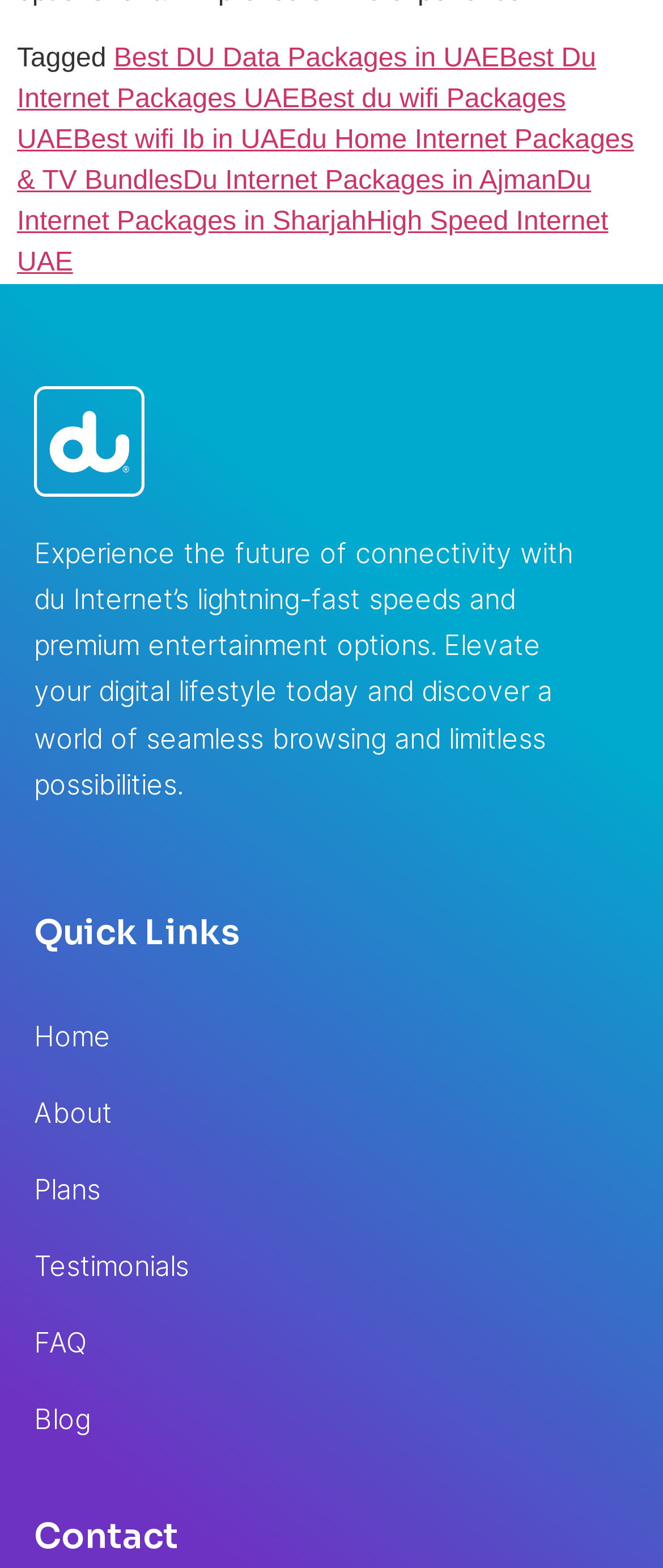Could you locate the bounding box coordinates for the section that should be clicked to accomplish this task: "Read about High Speed Internet UAE".

[0.026, 0.132, 0.917, 0.177]